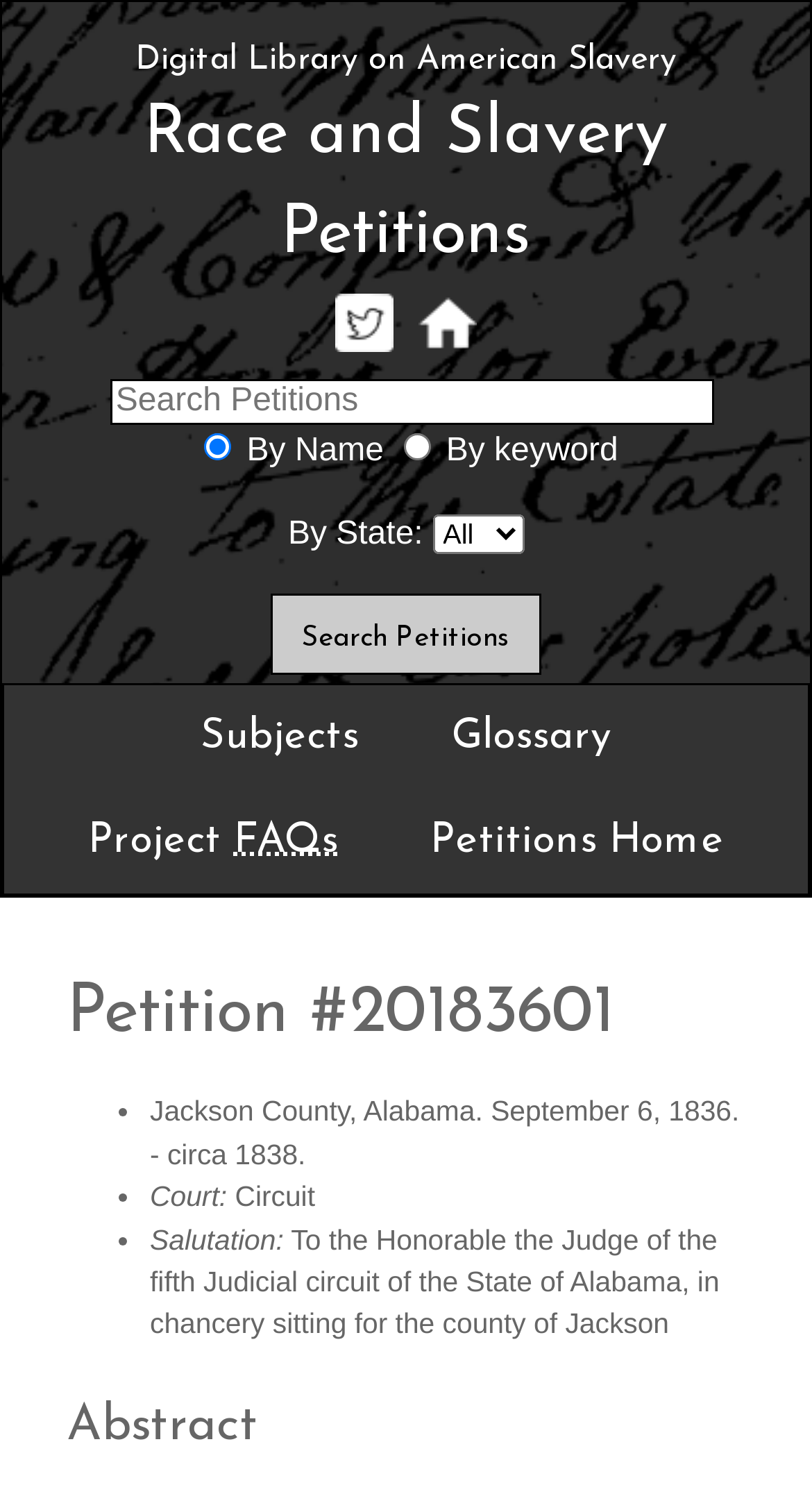Respond to the following question using a concise word or phrase: 
What is the default search option?

By Name